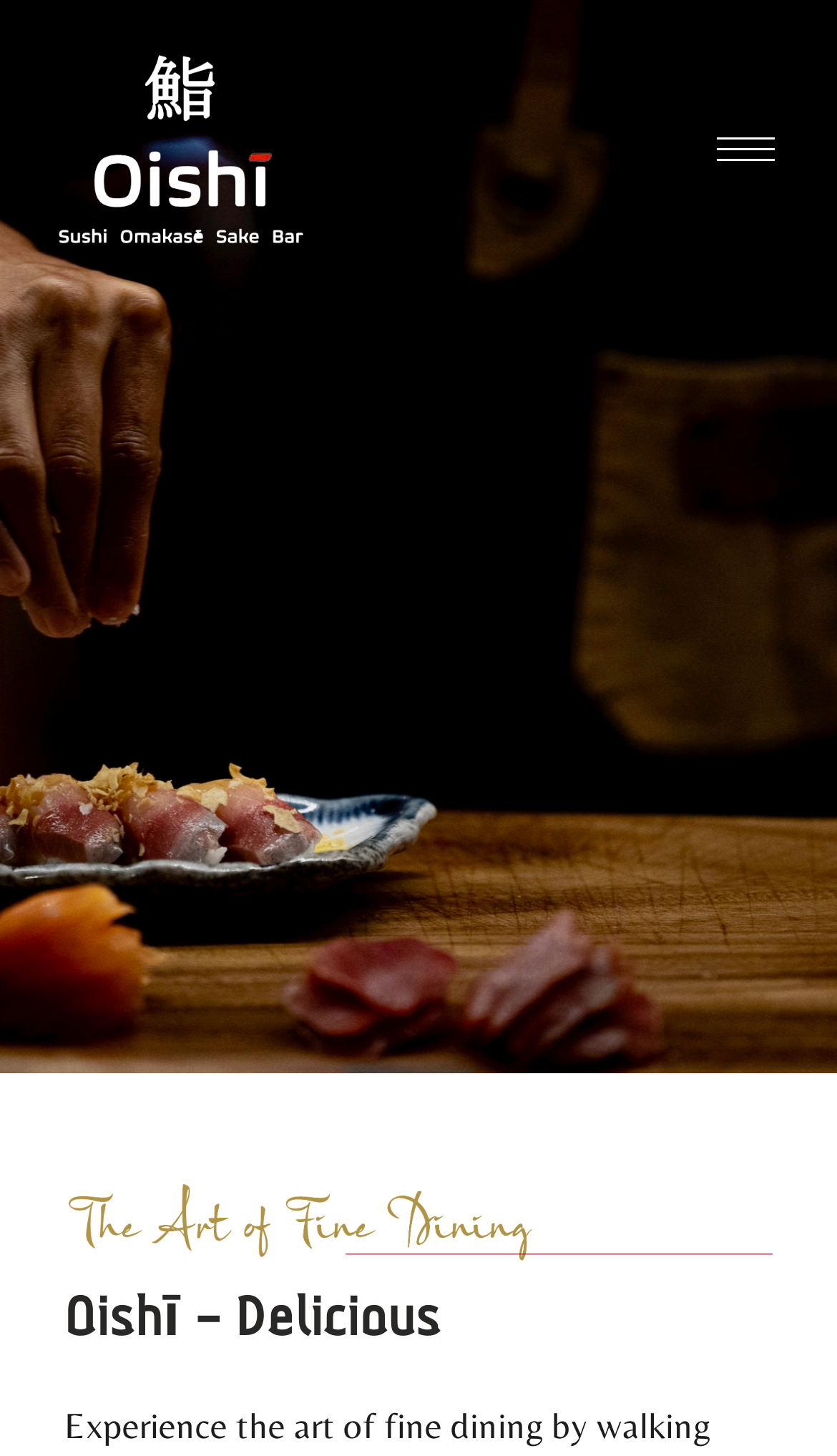What is the purpose of the button at the top right corner?
Provide a well-explained and detailed answer to the question.

The button element with the description 'hamburger-icon' at the top right corner of the webpage is commonly used to represent a menu, suggesting that it is used to access the restaurant's menu.